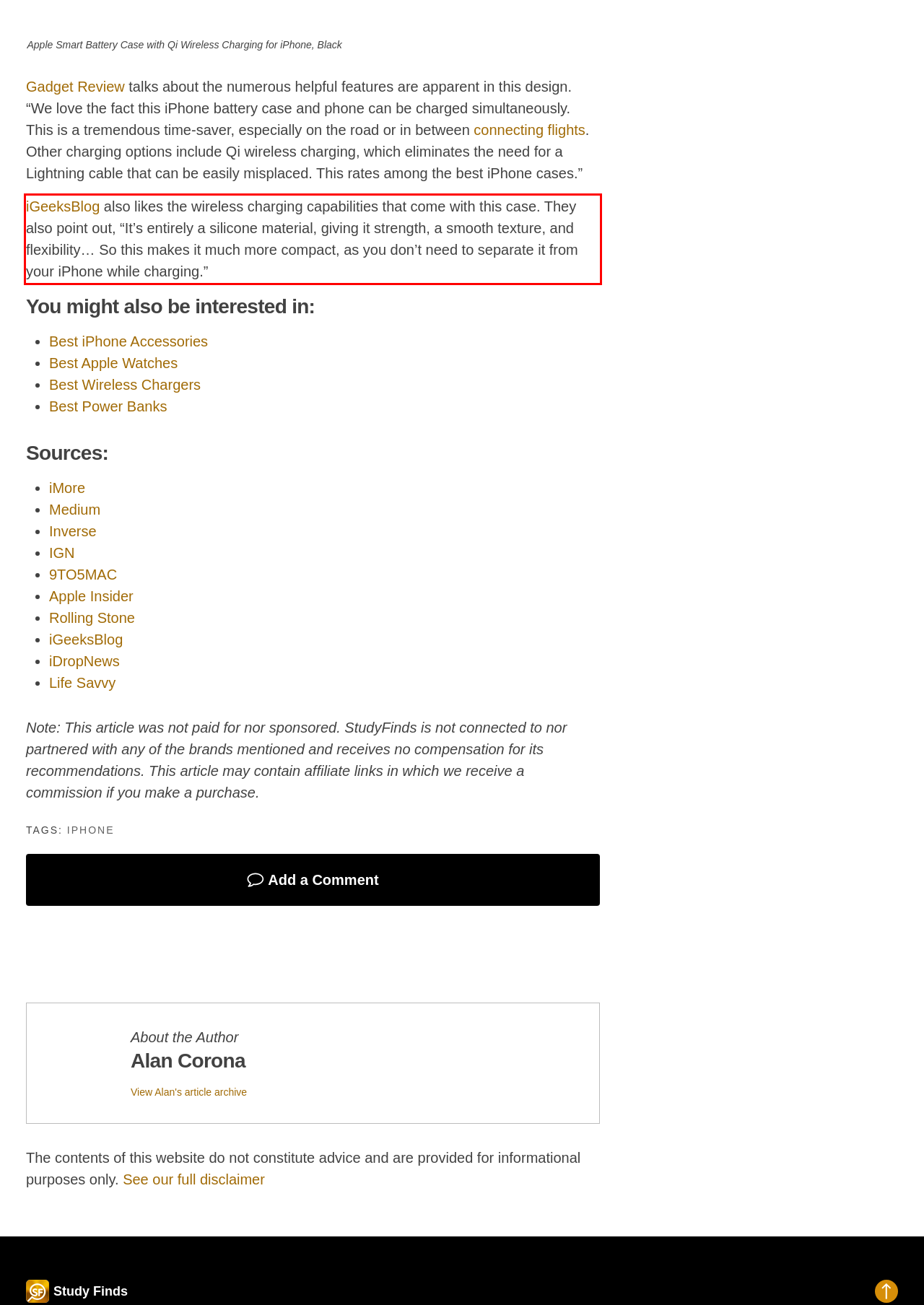Please perform OCR on the text within the red rectangle in the webpage screenshot and return the text content.

iGeeksBlog also likes the wireless charging capabilities that come with this case. They also point out, “It’s entirely a silicone material, giving it strength, a smooth texture, and flexibility… So this makes it much more compact, as you don’t need to separate it from your iPhone while charging.”